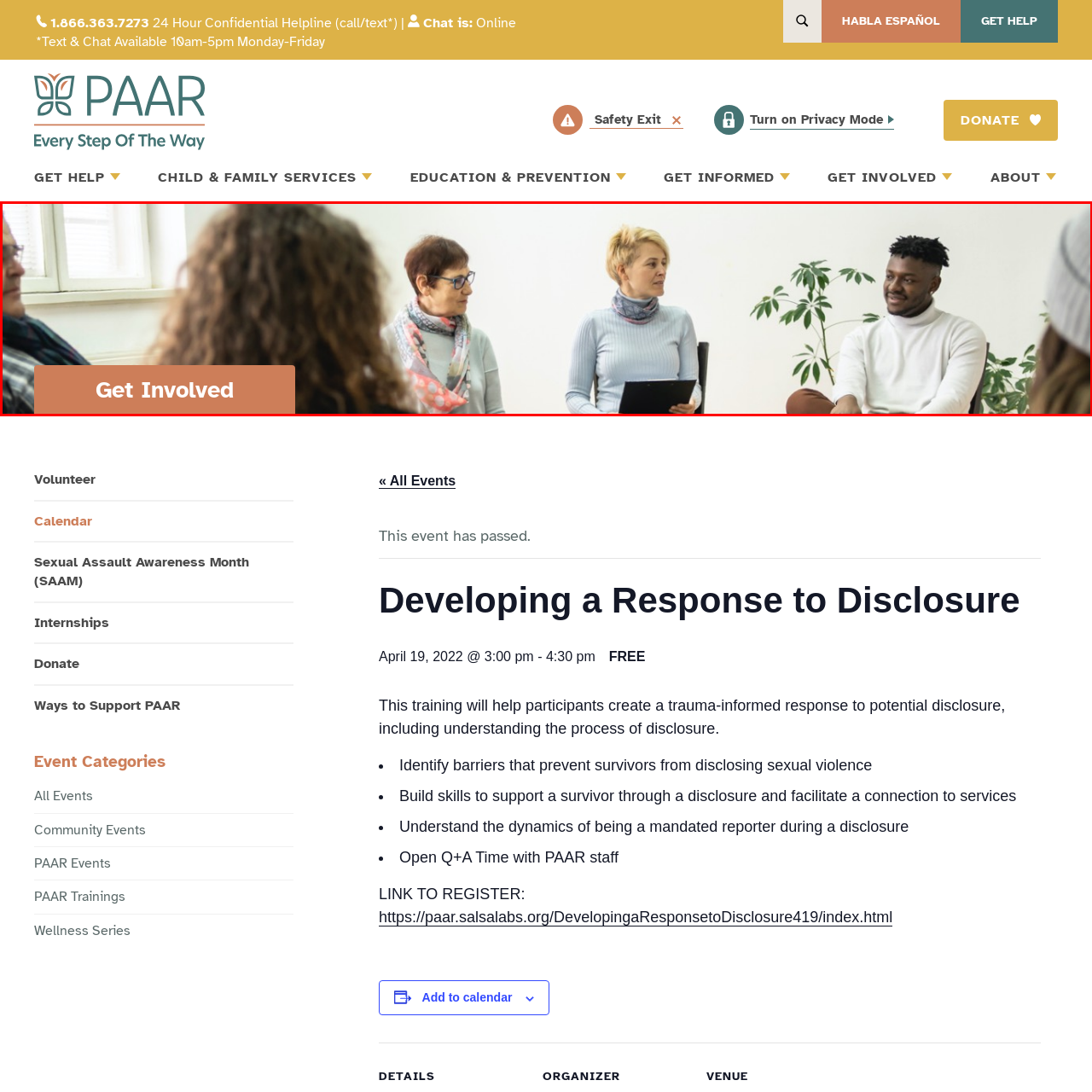Write a comprehensive caption detailing the image within the red boundary.

The image depicts a warm, inviting scene of a group of individuals engaged in a conversation, reflecting the theme of community involvement. In a well-lit room filled with greenery, a blonde woman in a light blue sweater leads the discussion while holding a tablet. Surrounding her are three other participants: two have short hair and are dressed casually, while another person, wearing glasses and a scarf, appears to be attentively listening. A prominent banner at the bottom of the image reads "Get Involved," encouraging viewers to connect with their community and participate in meaningful activities. This setting embodies the spirit of collaboration and support, reinforcing the importance of actively engaging in communal events and initiatives.